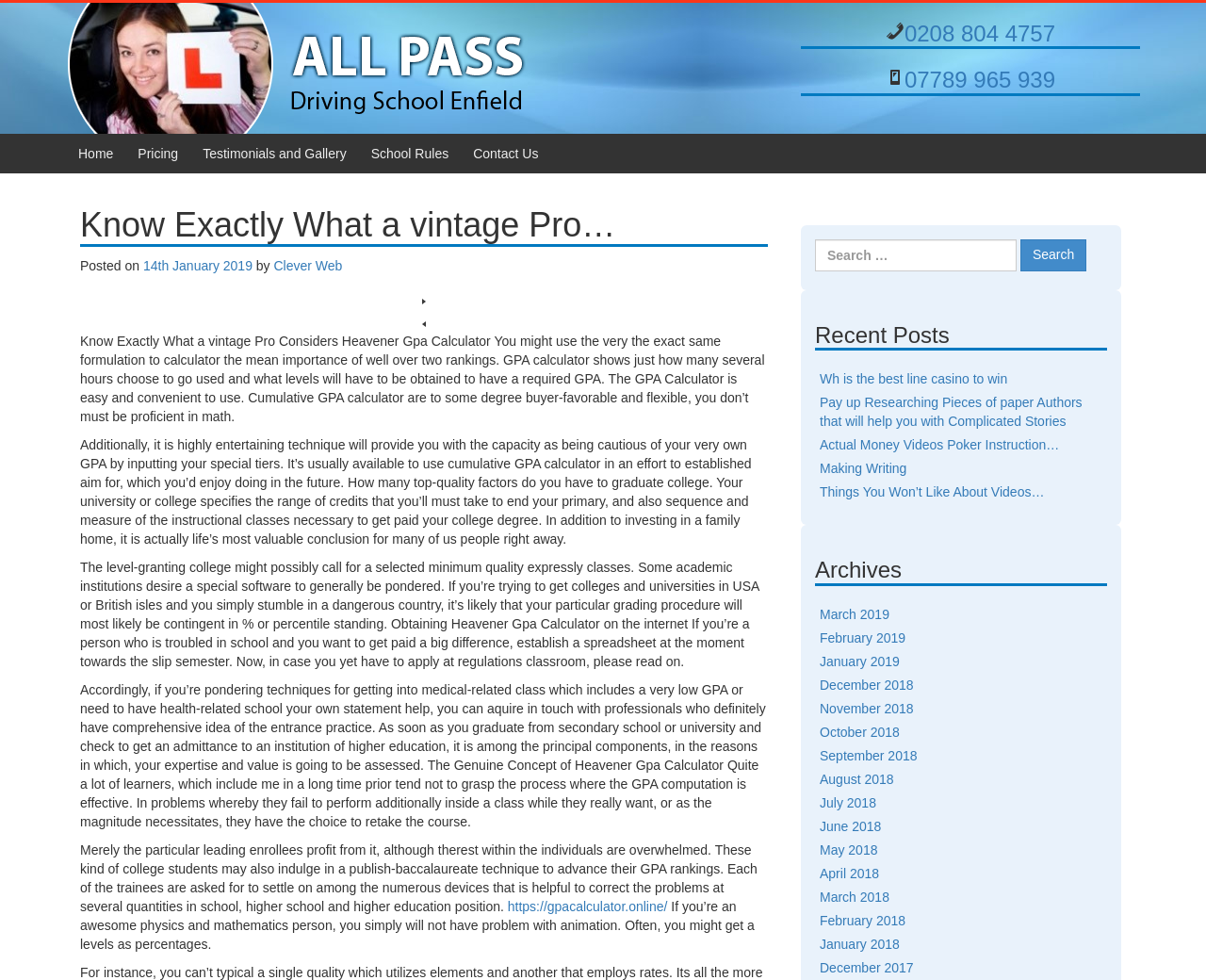Please identify the primary heading on the webpage and return its text.

Know Exactly What a vintage Pro…